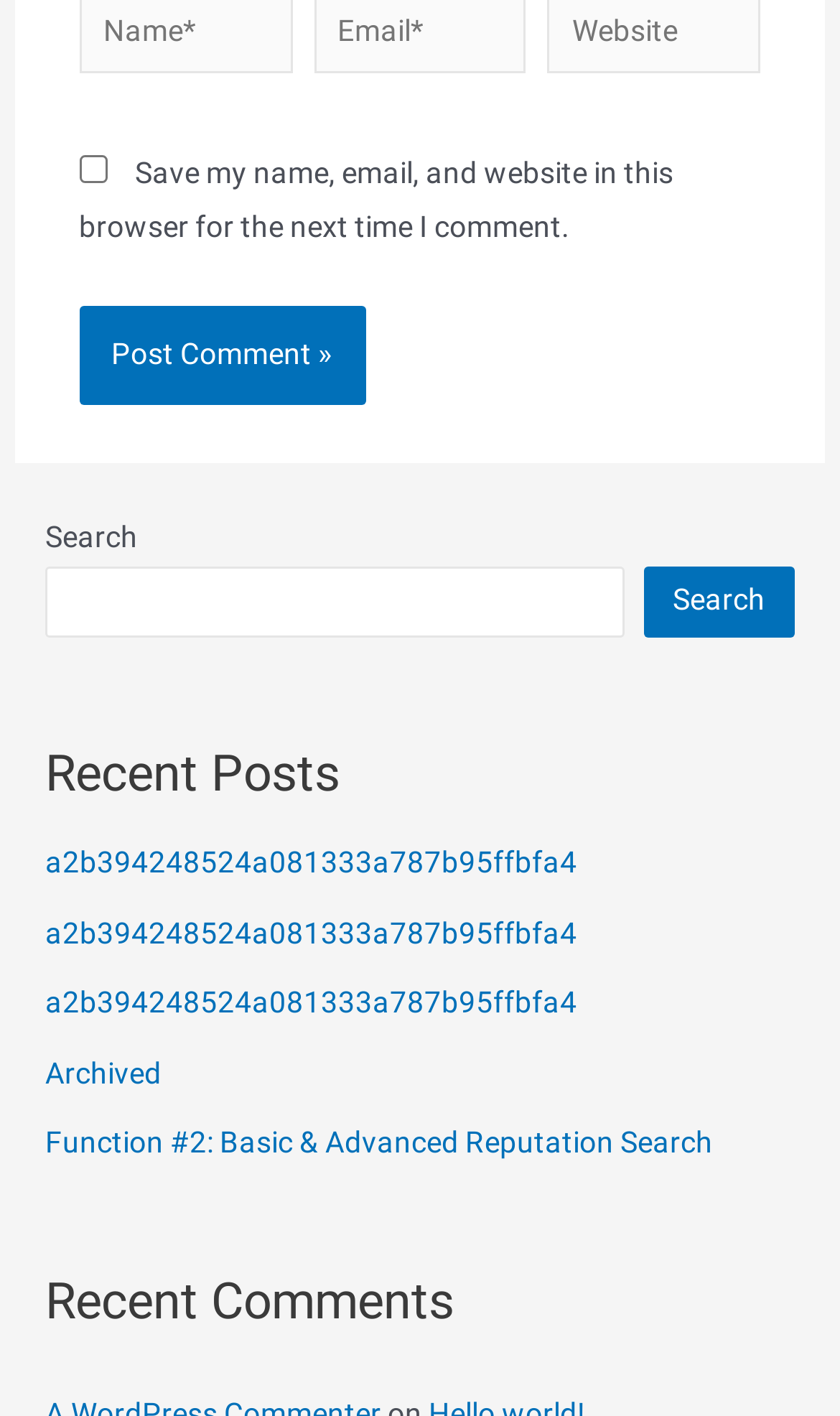Respond with a single word or phrase:
What is the function of the search box?

Search the website